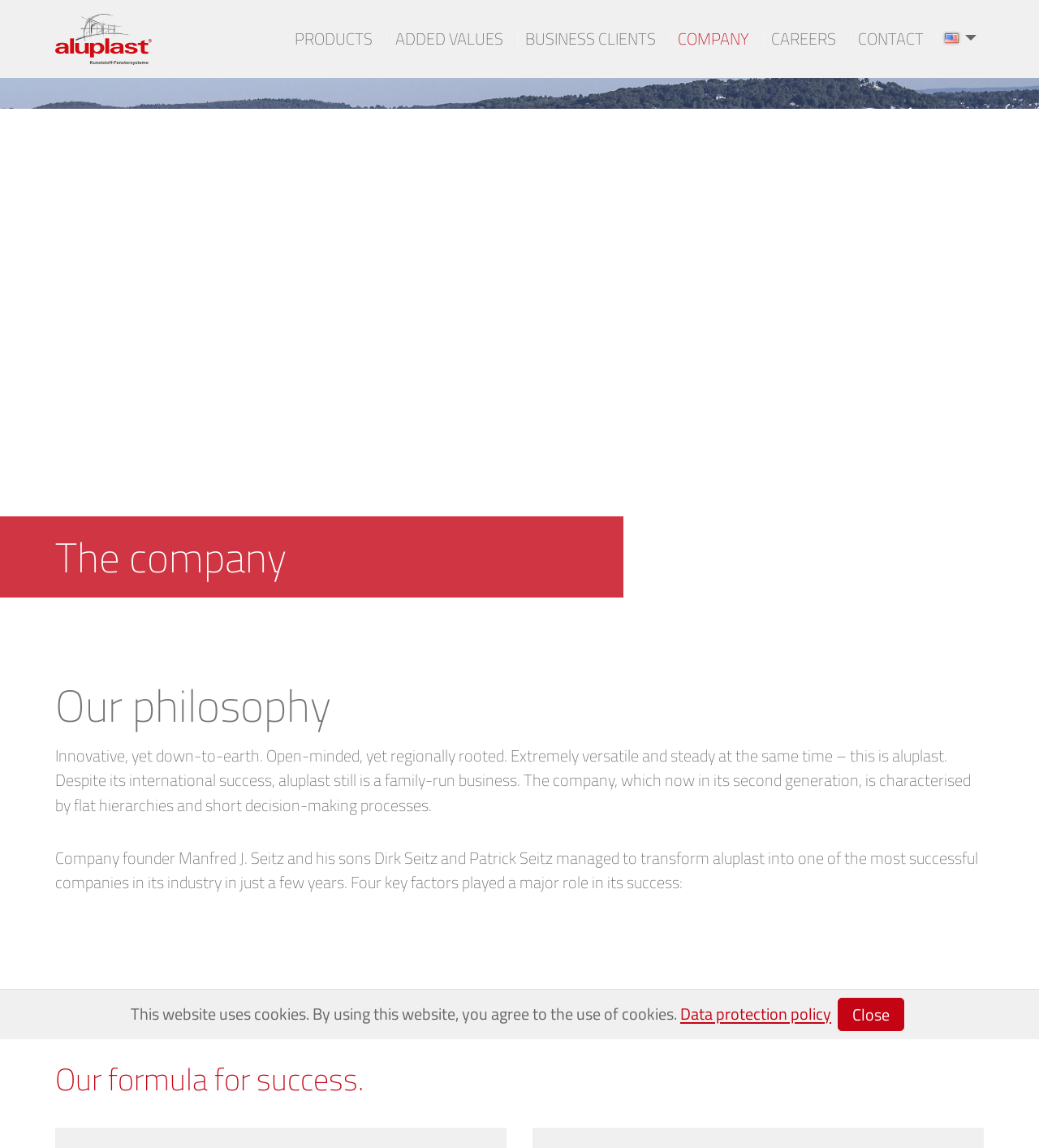Locate the bounding box coordinates of the item that should be clicked to fulfill the instruction: "view products".

[0.273, 0.021, 0.37, 0.047]